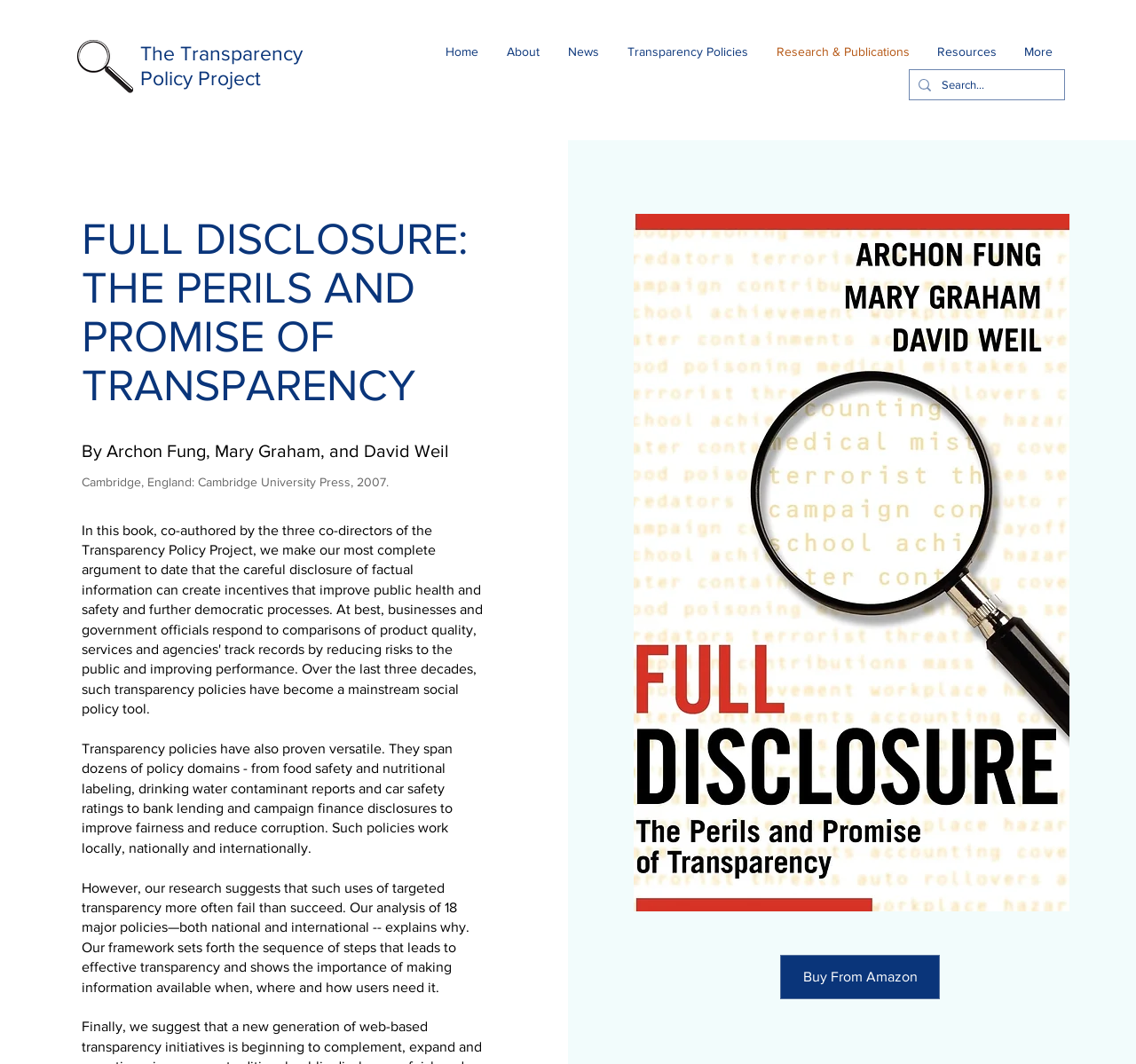Generate the text content of the main heading of the webpage.

FULL DISCLOSURE: 
THE PERILS AND PROMISE OF TRANSPARENCY